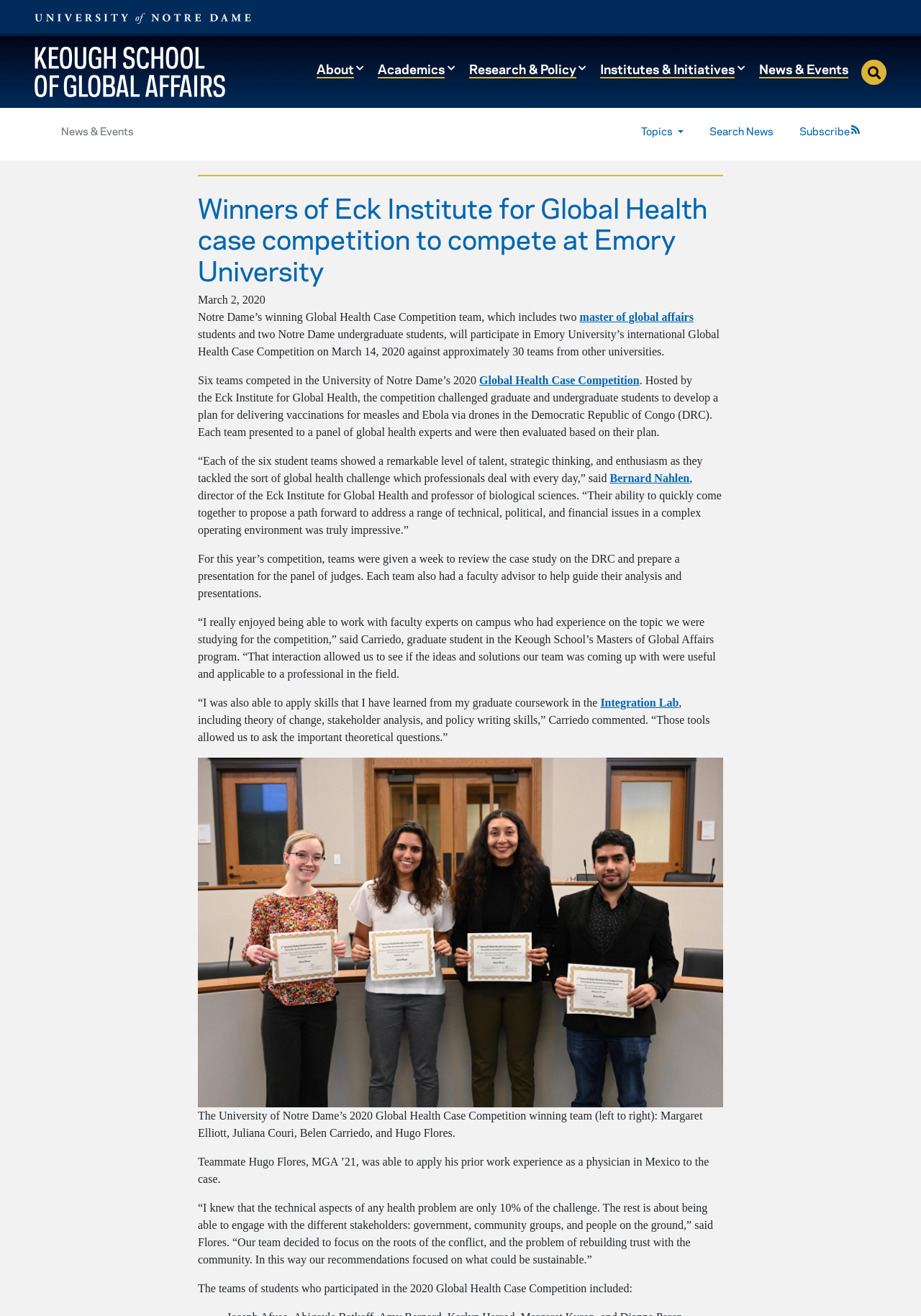Please determine the bounding box coordinates of the element to click on in order to accomplish the following task: "View the 'News & Events' page". Ensure the coordinates are four float numbers ranging from 0 to 1, i.e., [left, top, right, bottom].

[0.824, 0.045, 0.921, 0.06]